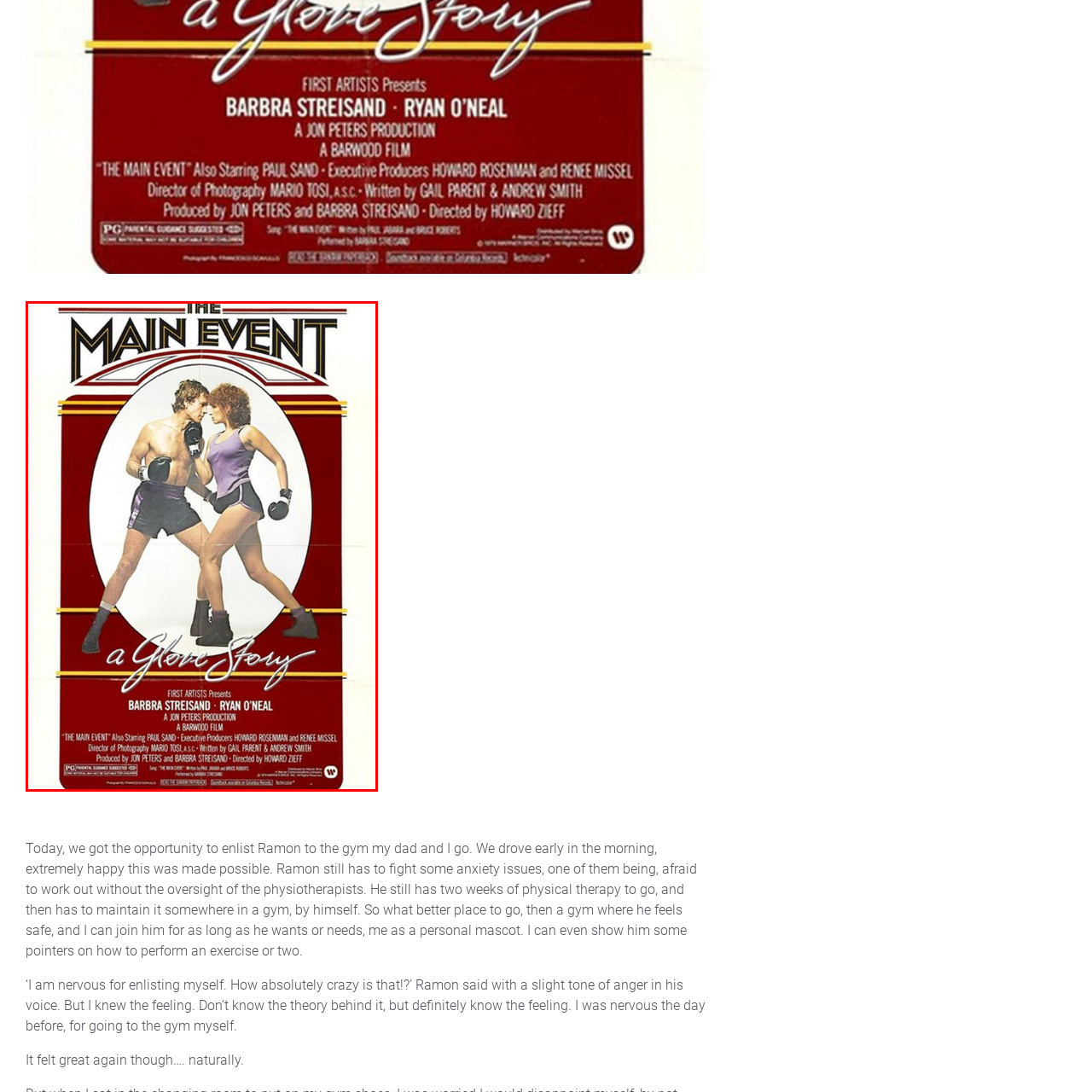Write a thorough description of the contents of the image marked by the red outline.

The image is a promotional poster for the film "The Main Event," featuring the tagline "a Glory Story." Central to the design are two characters in dynamic poses, suggesting a blend of sports and comedy. The male figure, showcasing a muscular physique, is clad in boxing shorts and appears to be engaged in a training session, while the female character stands confidently beside him, ready to offer support. The background is stylized with bold red arcs that frame the figures, creating a vibrant and energetic aesthetic. 

At the bottom of the poster, the names of the stars, Barbra Streisand and Ryan O'Neal, are prominently displayed, drawing attention to their roles in this light-hearted boxing narrative. The overall design hints at themes of personal growth and overcoming challenges, complemented by the vibrant colors that suggest excitement and ambition. This captures the spirit of the film, which revolves around humor, resilience, and the unique relationship between the characters.